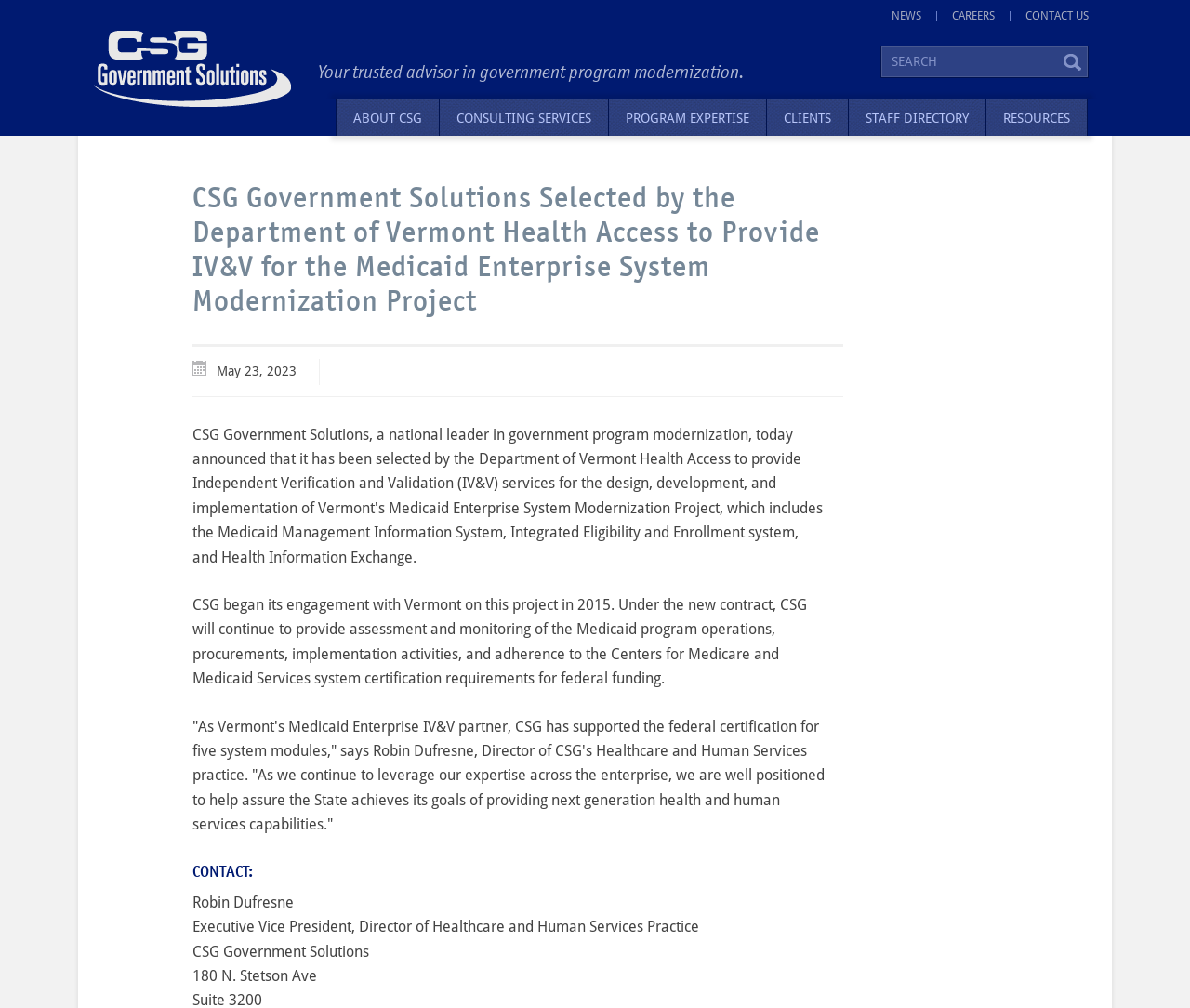Refer to the element description Staff Directory and identify the corresponding bounding box in the screenshot. Format the coordinates as (top-left x, top-left y, bottom-right x, bottom-right y) with values in the range of 0 to 1.

[0.713, 0.099, 0.828, 0.135]